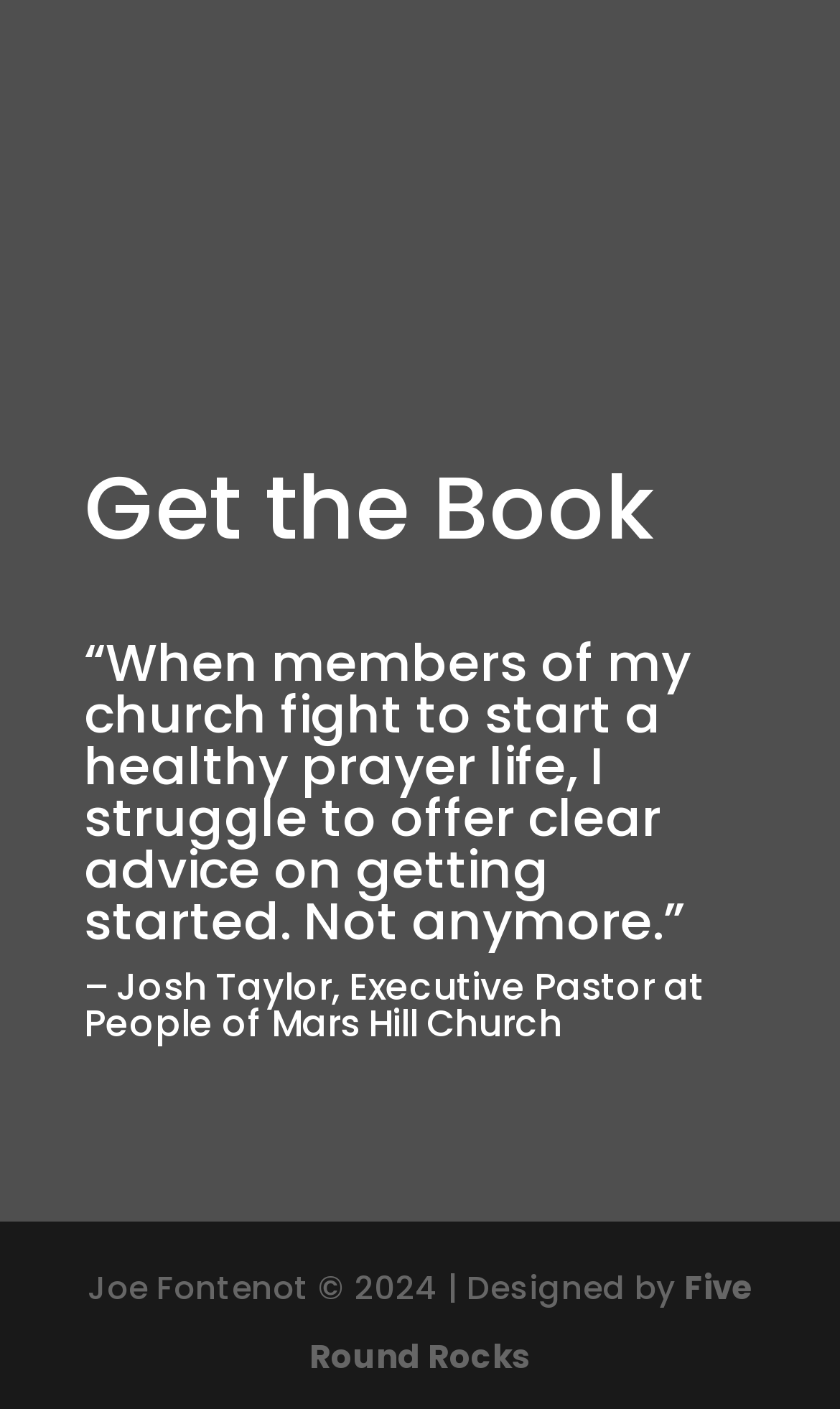What is the name of the book being promoted?
Refer to the image and offer an in-depth and detailed answer to the question.

Although the webpage has headings like 'Get the Book' and a quote from an executive pastor, it does not explicitly mention the title of the book being promoted.